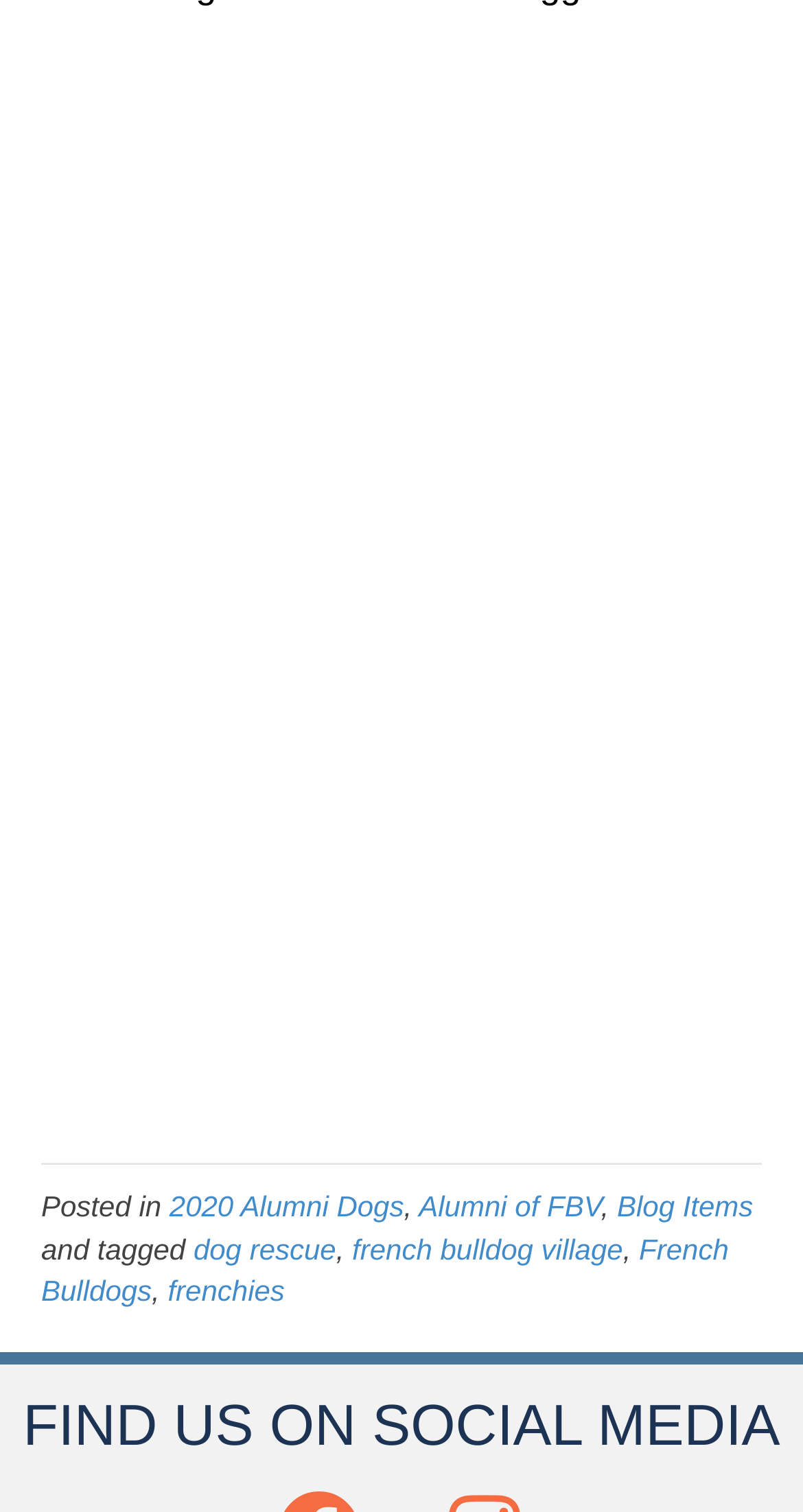Select the bounding box coordinates of the element I need to click to carry out the following instruction: "go to frannieavailable3".

[0.103, 0.195, 0.474, 0.217]